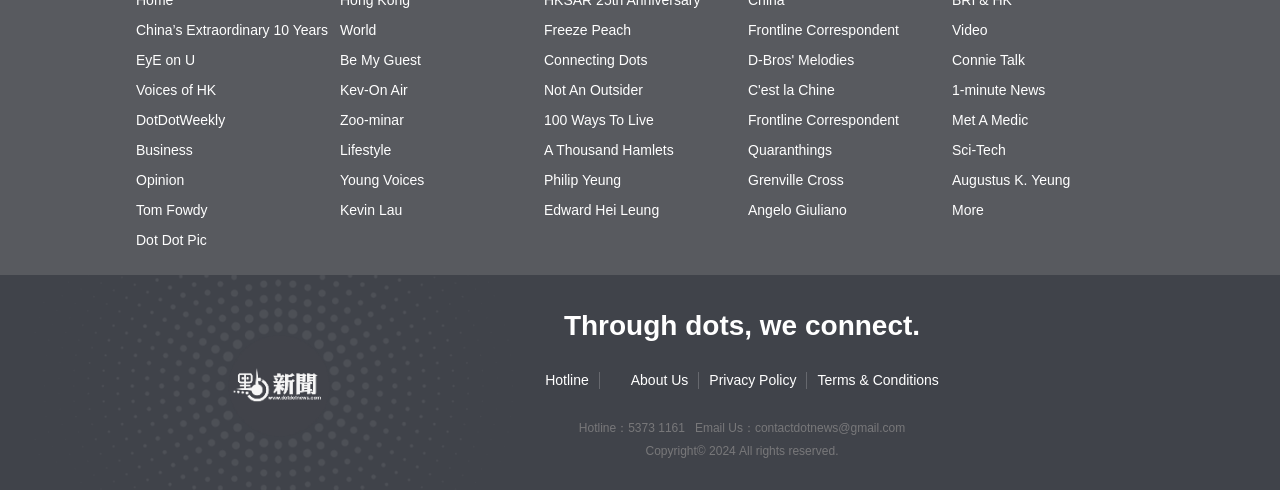Locate the bounding box coordinates of the clickable region to complete the following instruction: "Click on 'China’s Extraordinary 10 Years'."

[0.102, 0.031, 0.261, 0.092]